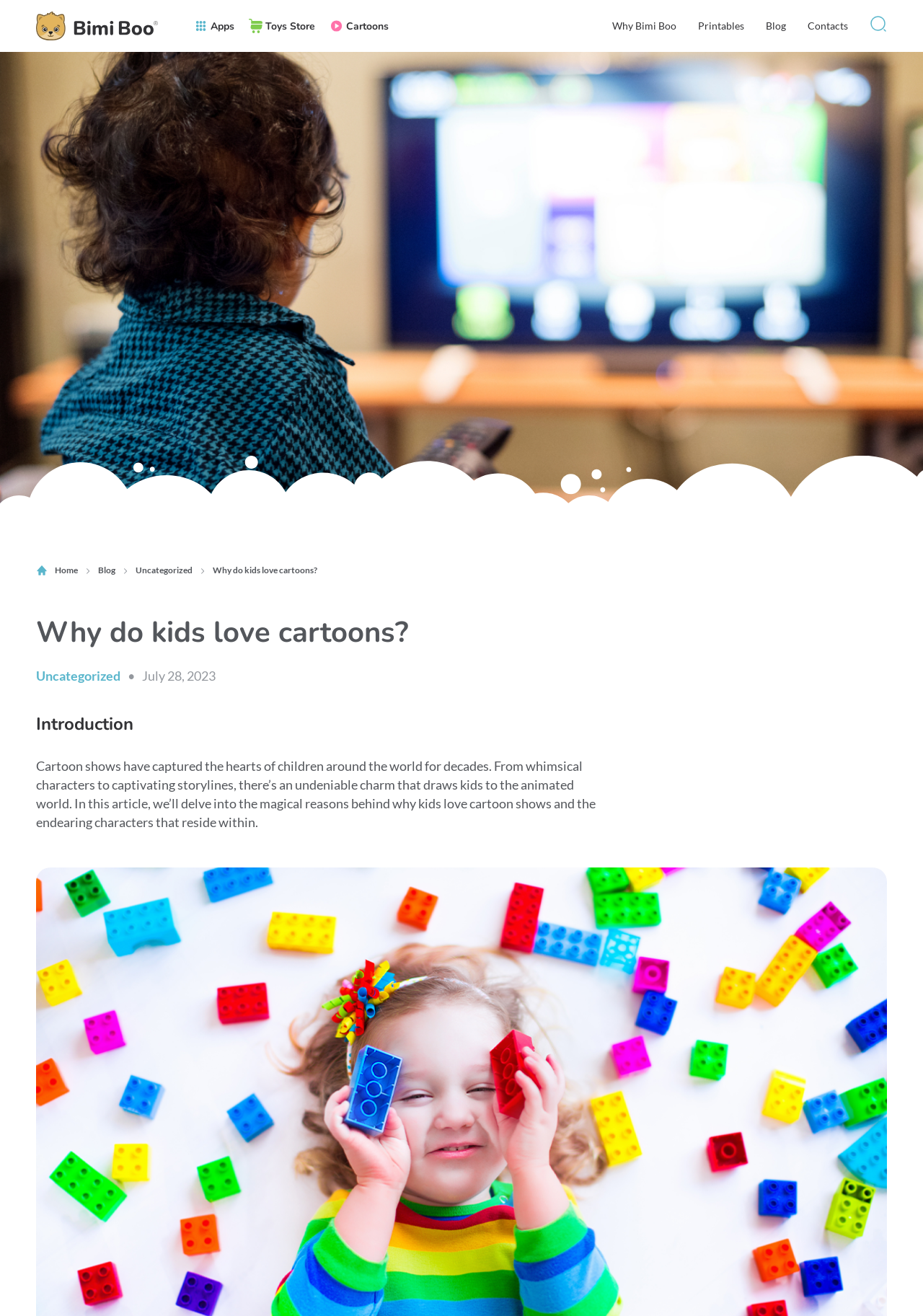What is the name of the website?
Please answer the question with as much detail as possible using the screenshot.

The name of the website is Bimiboo.com, which is evident from the link 'Bimiboo.com' in the navigation section and the image with the same name.